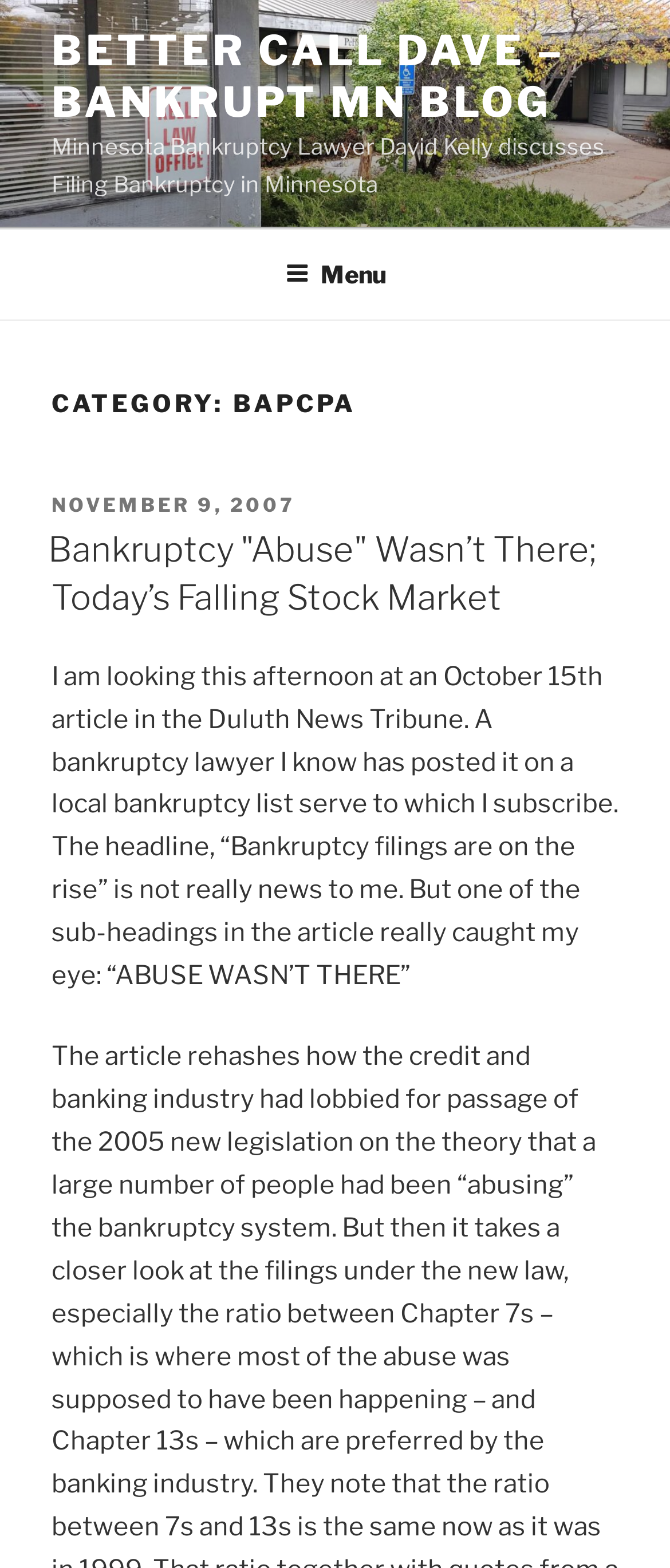Please respond to the question using a single word or phrase:
What is the topic of the blog post?

Bankruptcy 'Abuse' Wasn't There